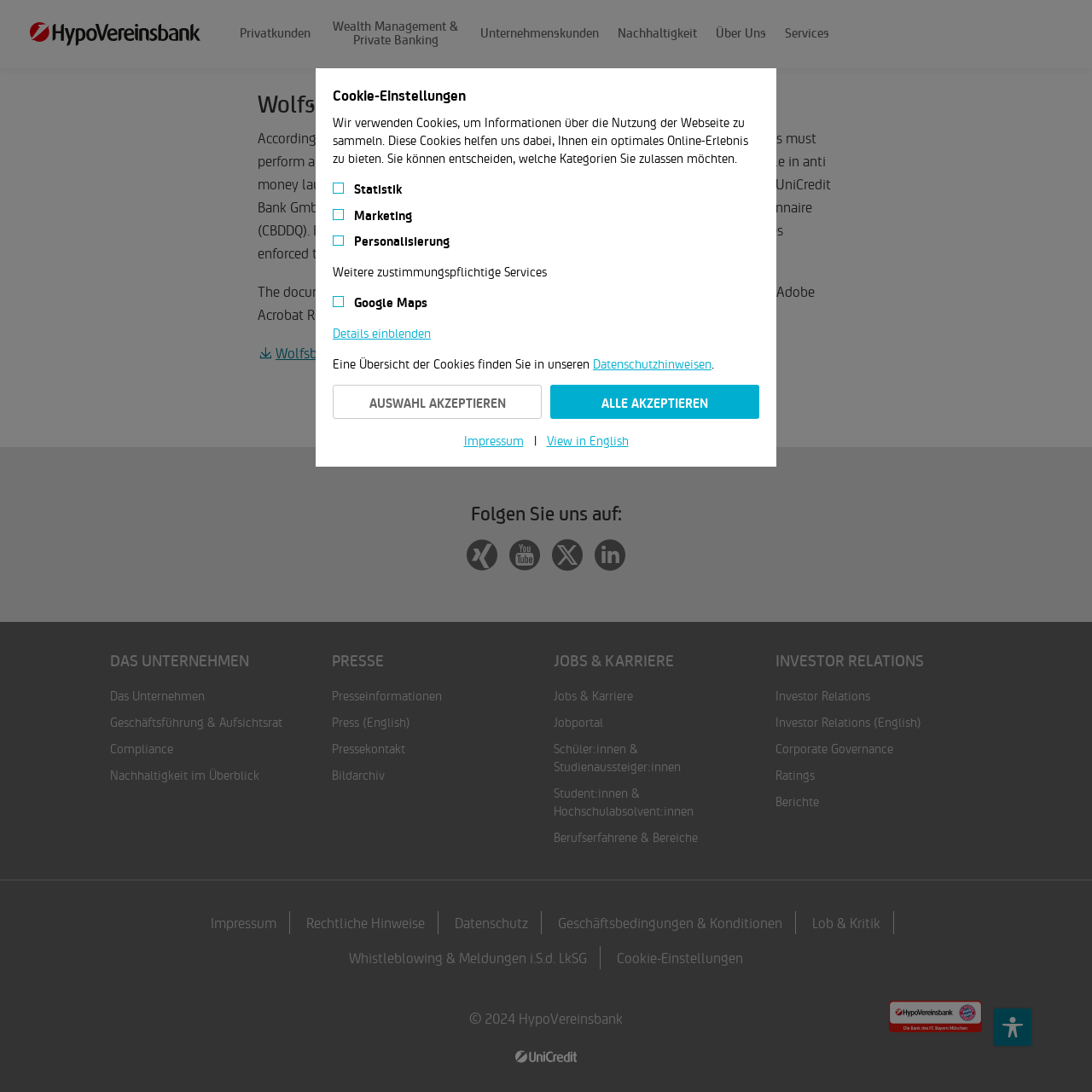From the screenshot, find the bounding box of the UI element matching this description: "Market Insights & Banking Services". Supply the bounding box coordinates in the form [left, top, right, bottom], each a float between 0 and 1.

[0.779, 0.159, 0.93, 0.209]